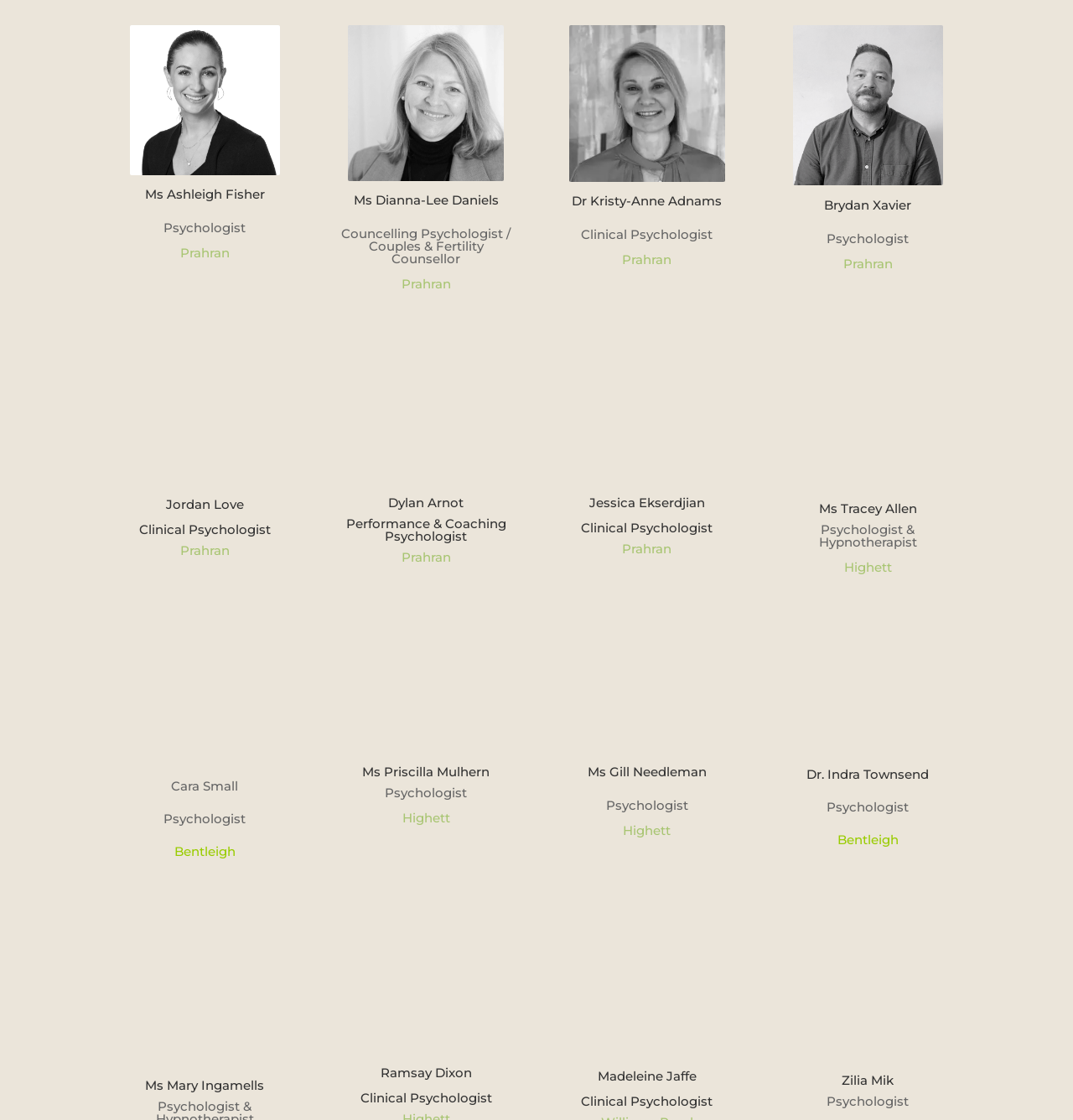Carefully examine the image and provide an in-depth answer to the question: What is the profession of Ms Priscilla Mulhern?

Based on the webpage, Ms Priscilla Mulhern's profession is Psychologist, which is mentioned in the static text 'Psychologist'.